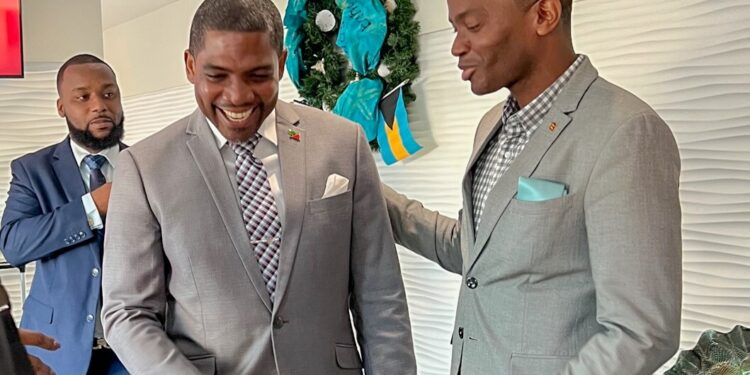What is the color of Dr. Drew's suit?
Answer the question in as much detail as possible.

The caption specifically describes Dr. Drew as 'dressed in a sharp grey suit', indicating the color of his attire.